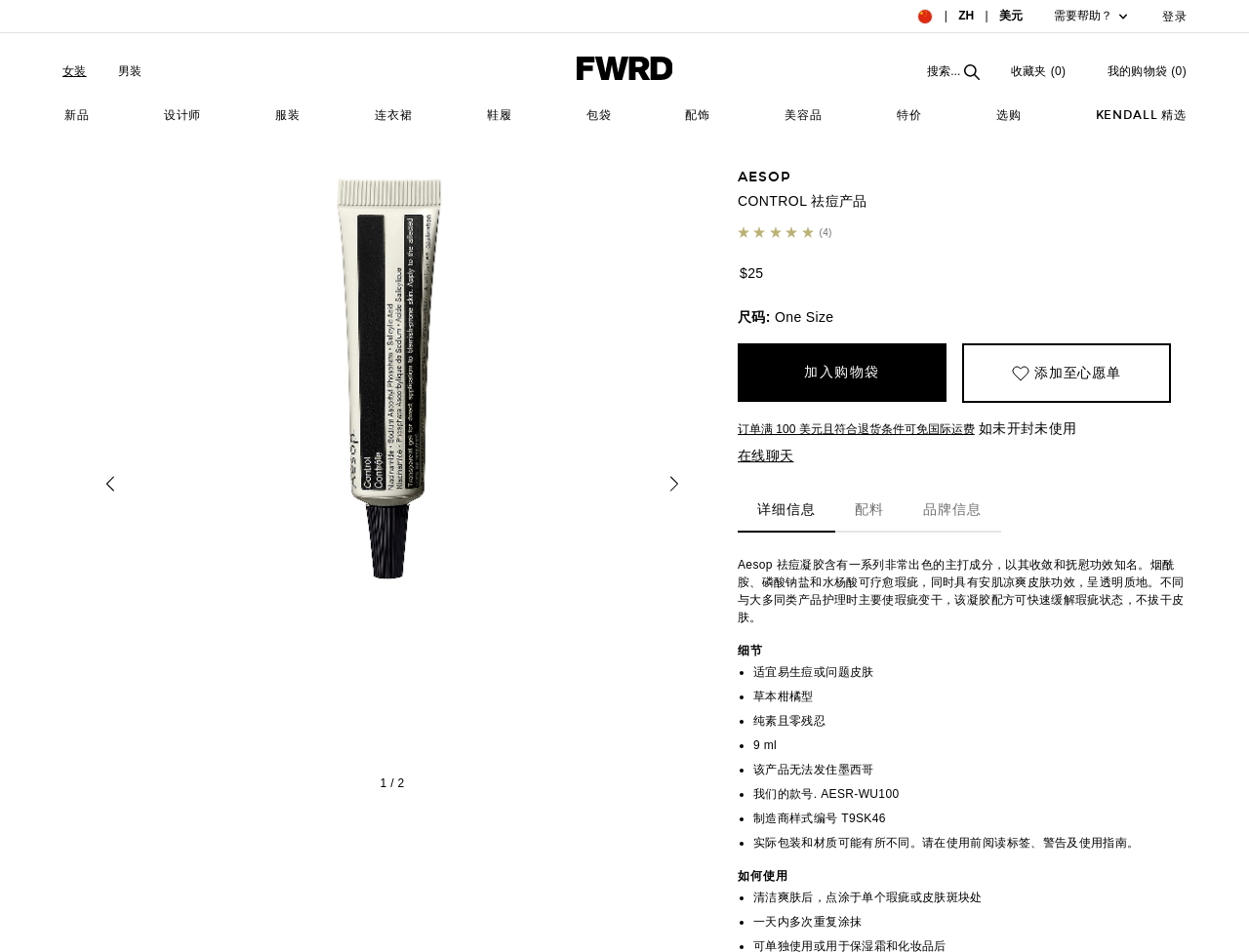What is the brand of the product?
Give a detailed explanation using the information visible in the image.

I found the brand name 'Aesop' in the heading 'AESOP CONTROL 祛痘产品' which is located at the top of the product description section.